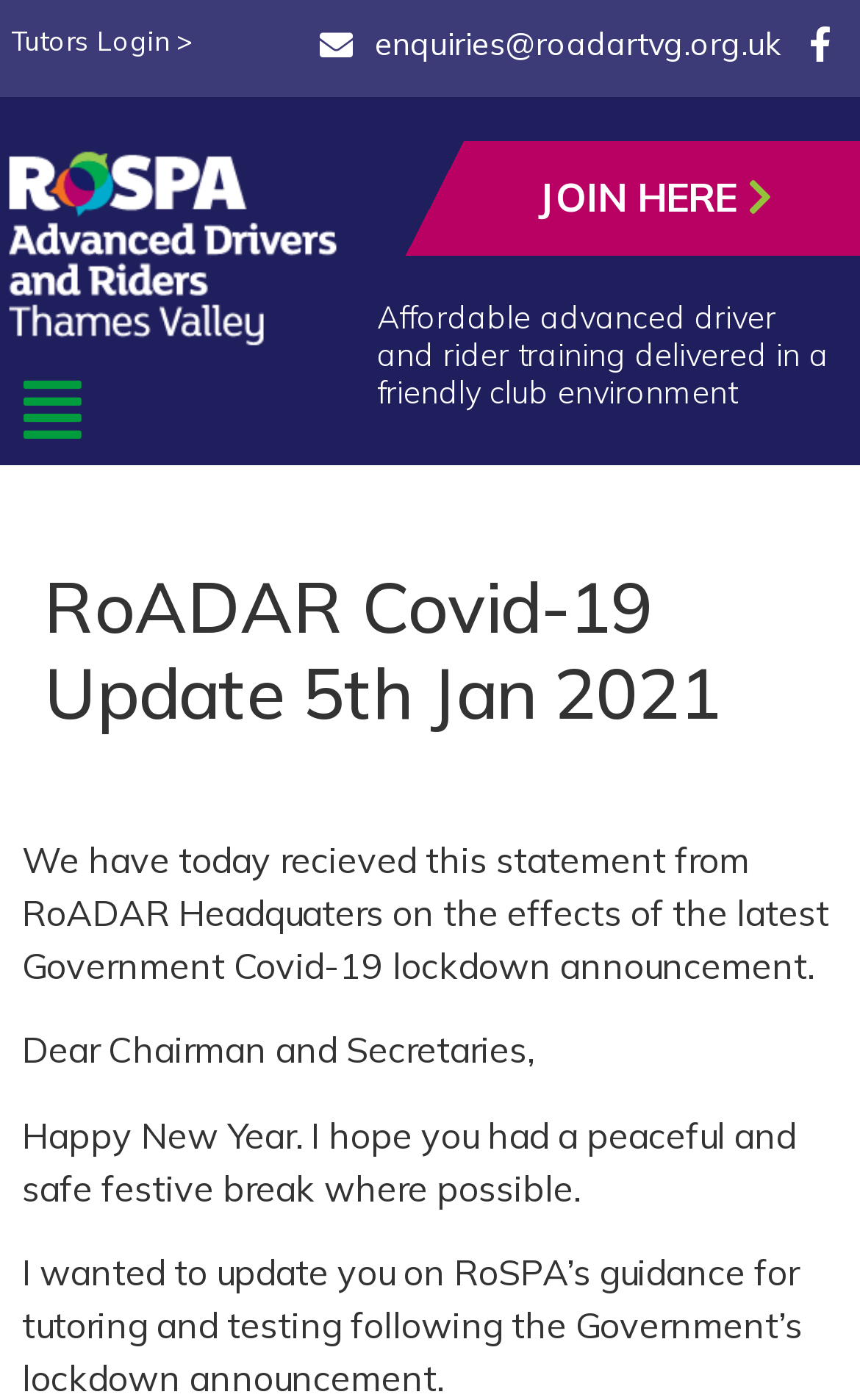Can you give a comprehensive explanation to the question given the content of the image?
What is the tone of the message from RoADAR Headquaters?

The message from RoADAR Headquaters starts with 'Dear Chairman and Secretaries, Happy New Year. I hope you had a peaceful and safe festive break where possible.' This suggests a friendly and warm tone, wishing the recipients a happy new year and expressing hope for their well-being.